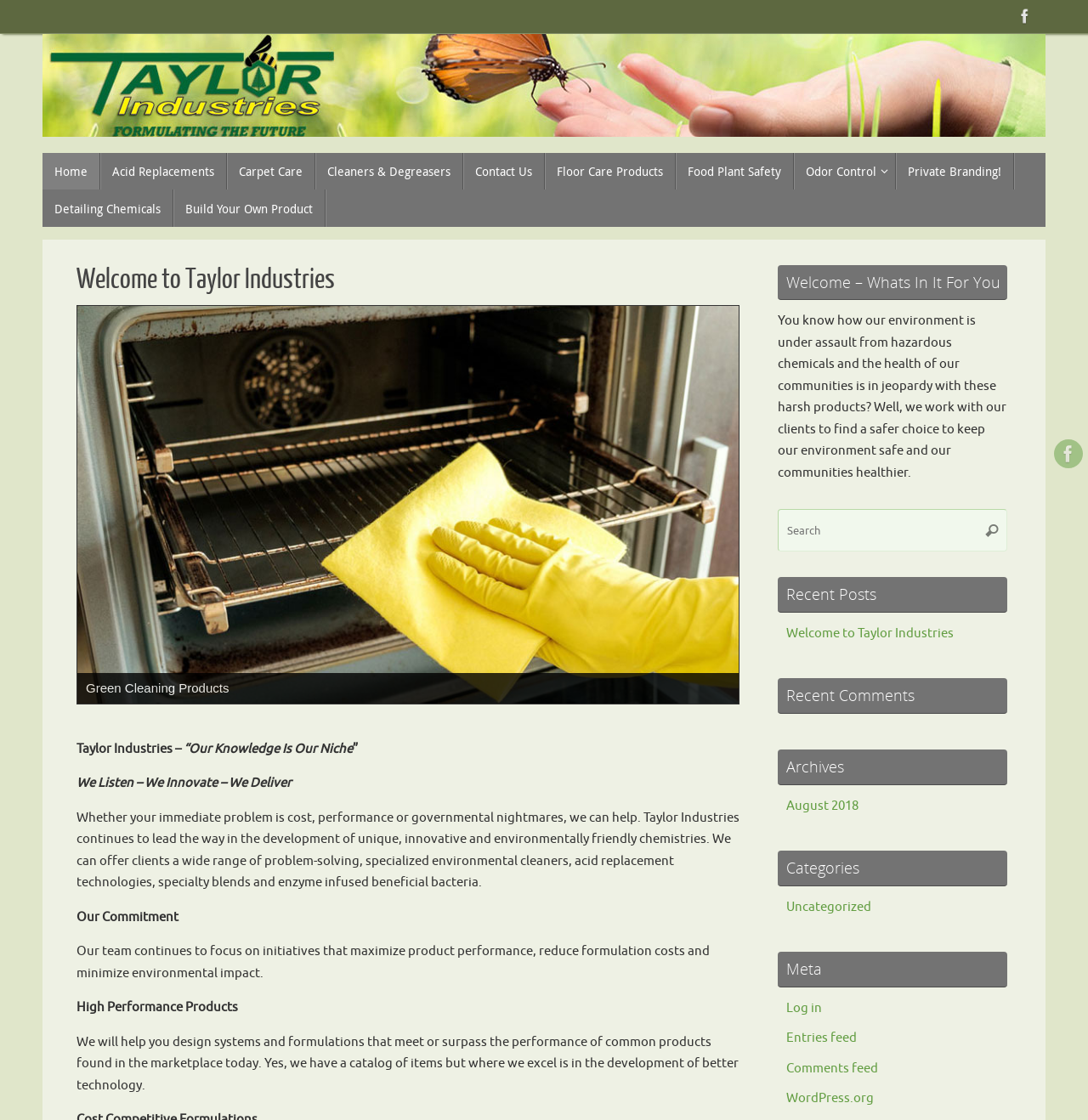Identify the bounding box coordinates for the region of the element that should be clicked to carry out the instruction: "View Home page". The bounding box coordinates should be four float numbers between 0 and 1, i.e., [left, top, right, bottom].

[0.039, 0.137, 0.092, 0.169]